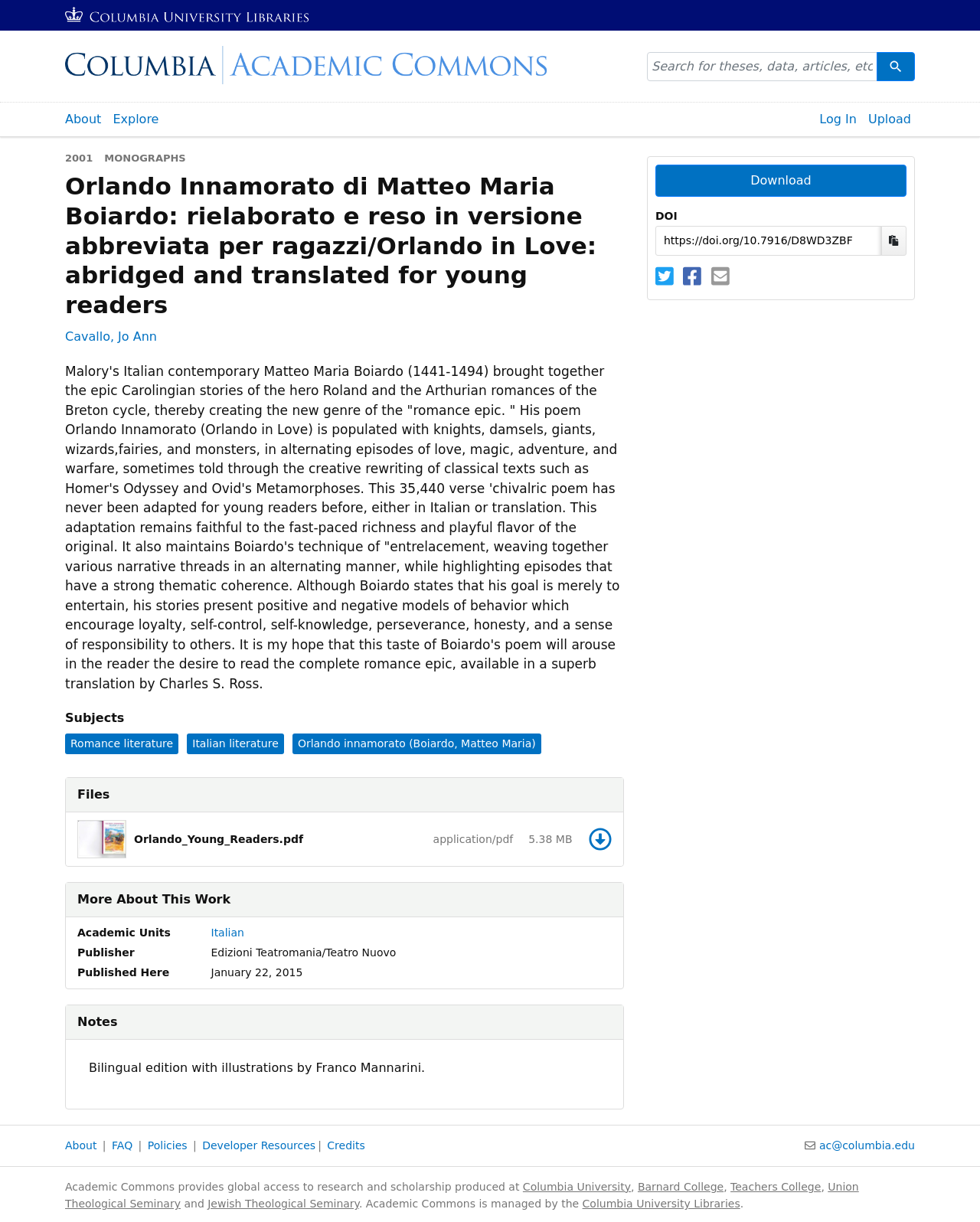Identify the bounding box coordinates for the element you need to click to achieve the following task: "Copy DOI to clipboard". The coordinates must be four float values ranging from 0 to 1, formatted as [left, top, right, bottom].

[0.898, 0.185, 0.925, 0.209]